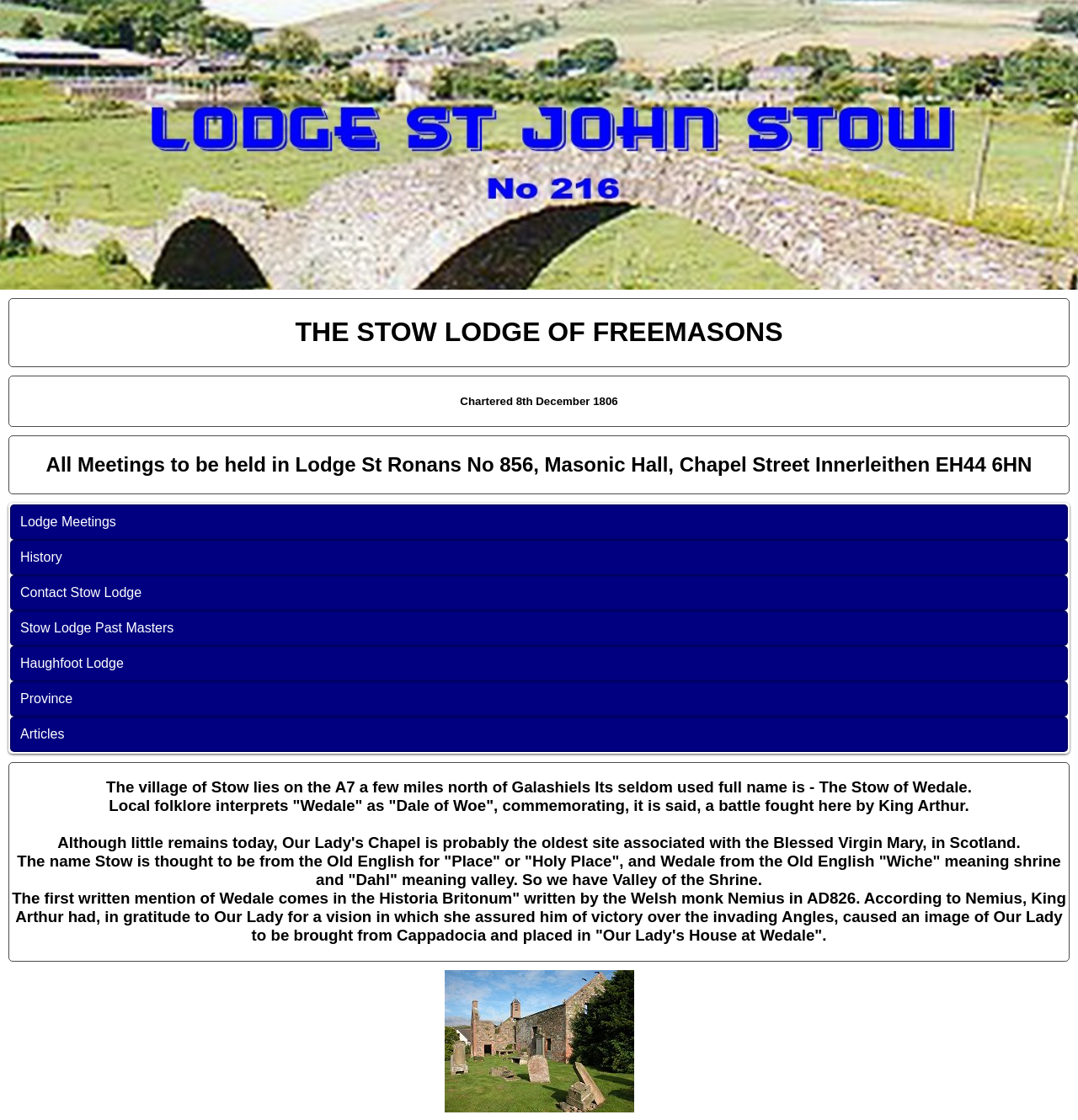Please examine the image and answer the question with a detailed explanation:
What is the location of the Masonic Hall where the Stow Lodge meets?

The answer can be found in the heading element 'All Meetings to be held in Lodge St Ronans No 856, Masonic Hall, Chapel Street Innerleithen EH44 6HN' which provides the location of the Masonic Hall.